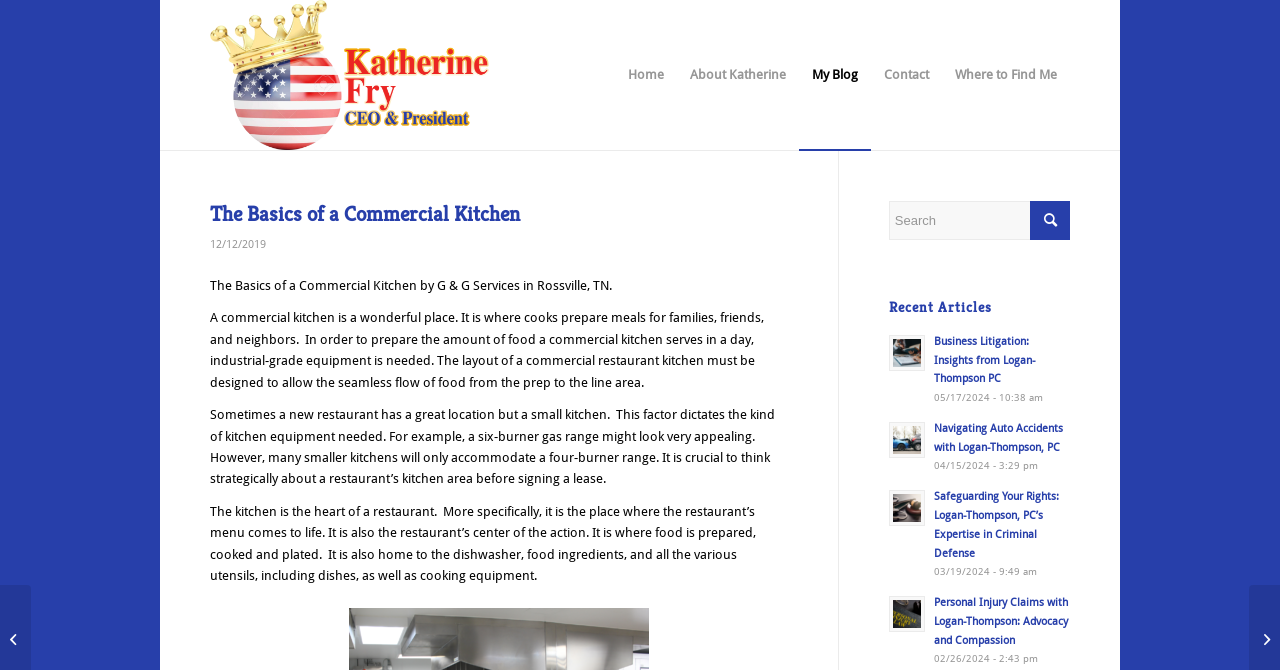What is the importance of the kitchen in a restaurant?
Based on the visual content, answer with a single word or a brief phrase.

It is the heart of the restaurant